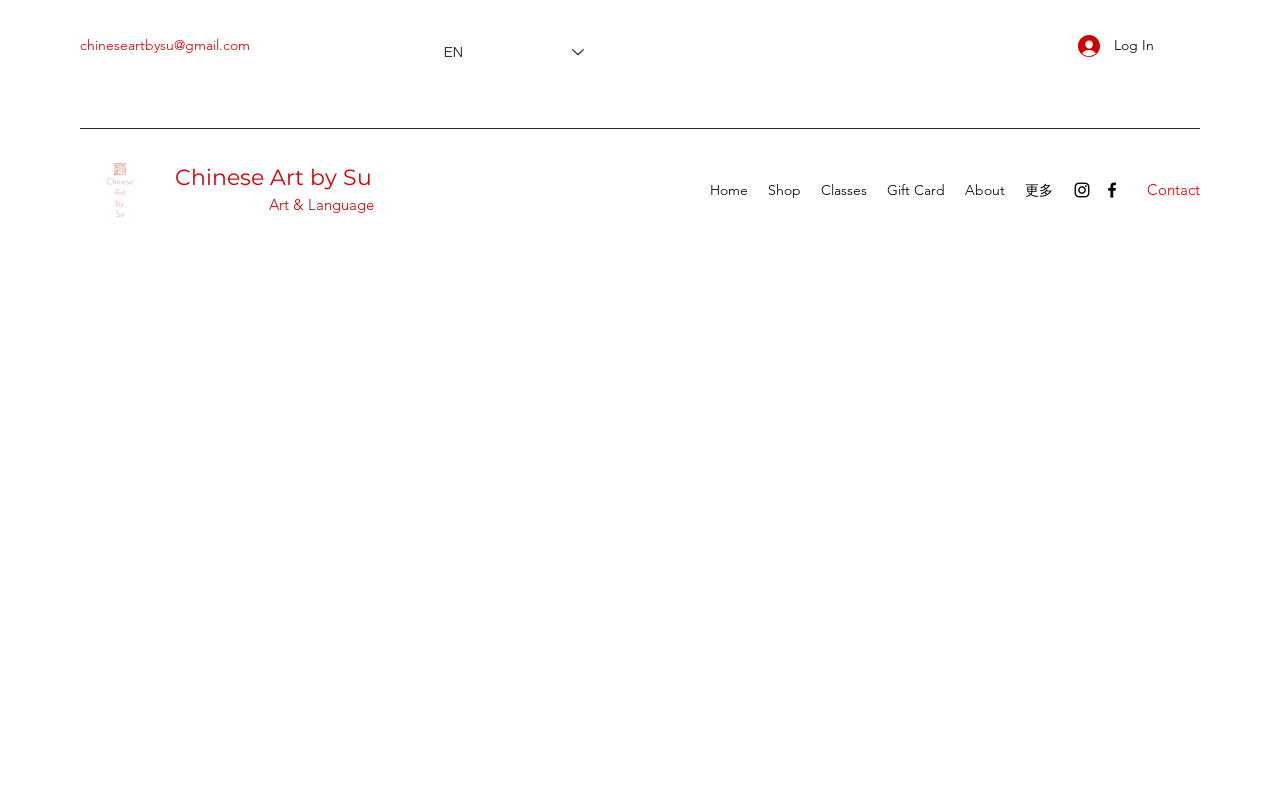Please give a succinct answer using a single word or phrase:
What social media platforms is the artist on?

Instagram, Facebook